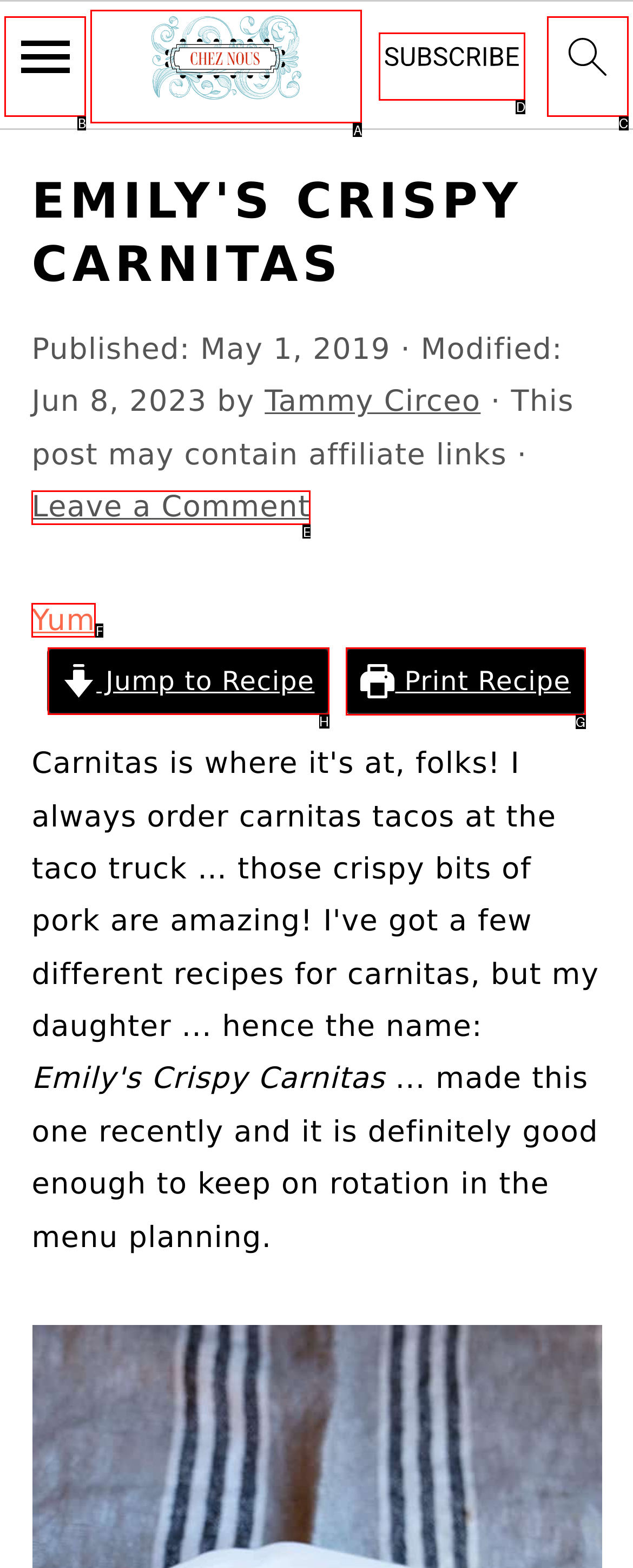Identify the HTML element to select in order to accomplish the following task: print recipe
Reply with the letter of the chosen option from the given choices directly.

G